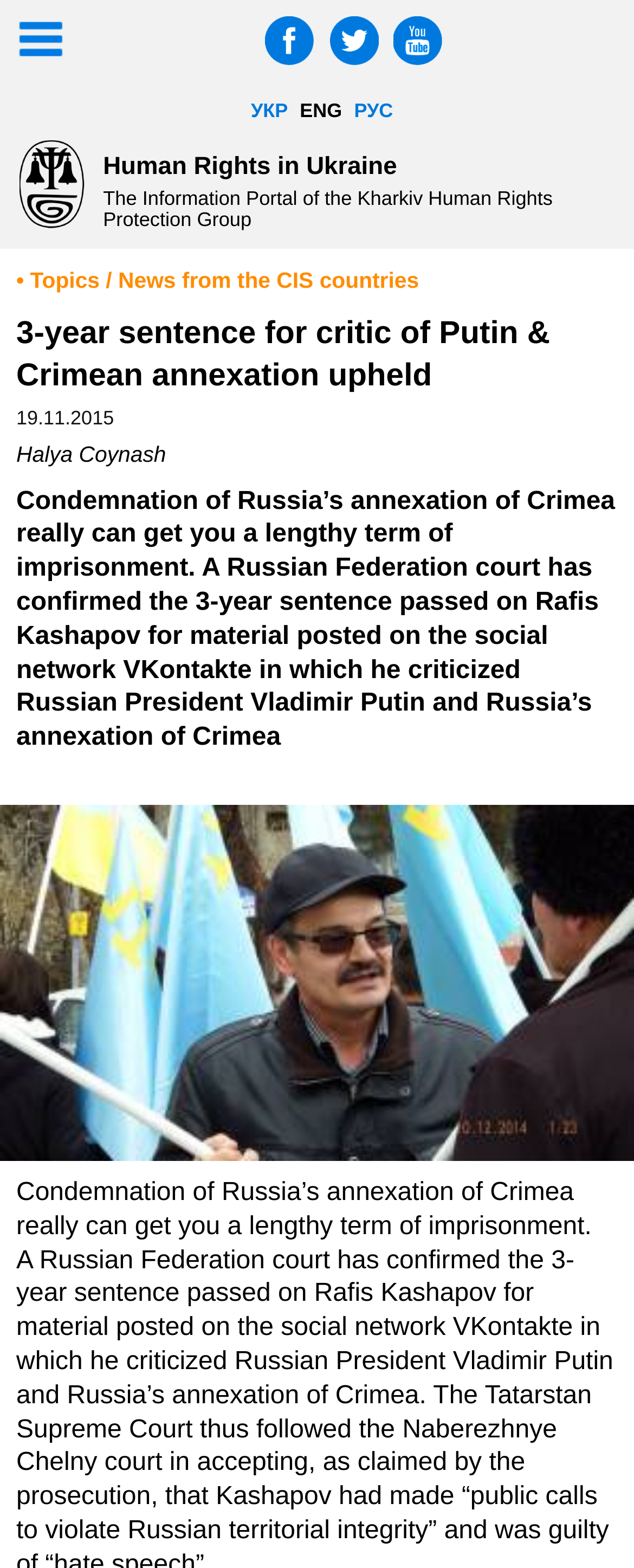Explain the features and main sections of the webpage comprehensively.

The webpage appears to be a news article page, with a focus on human rights in Ukraine. At the top left corner, there is a menu link with a corresponding image. Next to it, there are social media links, including Facebook, Twitter, and YouTube, each with its respective image. 

Below the social media links, there is a language selection section, with options for Ukrainian, English, and Russian. 

On the top center of the page, there is a logo of the Kharkiv Human Rights Protection Group, accompanied by a link to the organization's website. 

Below the logo, there is a link to a topics section, specifically focusing on news from the CIS countries. 

The main article title, "3-year sentence for critic of Putin & Crimean annexation upheld", is prominently displayed in a heading. The article's publication date, "19.11.2015", is shown below the title, followed by the author's name, "Halya Coynash". 

The article's content is a lengthy text that discusses the condemnation of Russia's annexation of Crimea and its consequences, including a 3-year sentence for Rafis Kashapov, who criticized Russian President Vladimir Putin and Russia's annexation of Crimea on social media. 

At the bottom of the page, there is a large image that spans the entire width of the page.